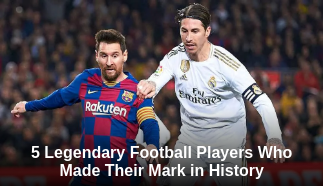Offer a comprehensive description of the image.

The image captures a dynamic moment on the football pitch featuring two of the sport's most iconic figures: Lionel Messi, wearing the distinctive blue and crimson stripes of FC Barcelona, and Sergio Ramos, clad in the white of Real Madrid. Both players are engaged in a fierce chase, showcasing their incredible skill and determination. The accompanying text boldly proclaims, "5 Legendary Football Players Who Made Their Mark in History," hinting at an article celebrating the contributions of these athletes to the beautiful game. This intense battle reflects the storied rivalry between Barcelona and Real Madrid, often referred to as El Clásico, highlighting the passion and competitiveness that defines football at the highest level.